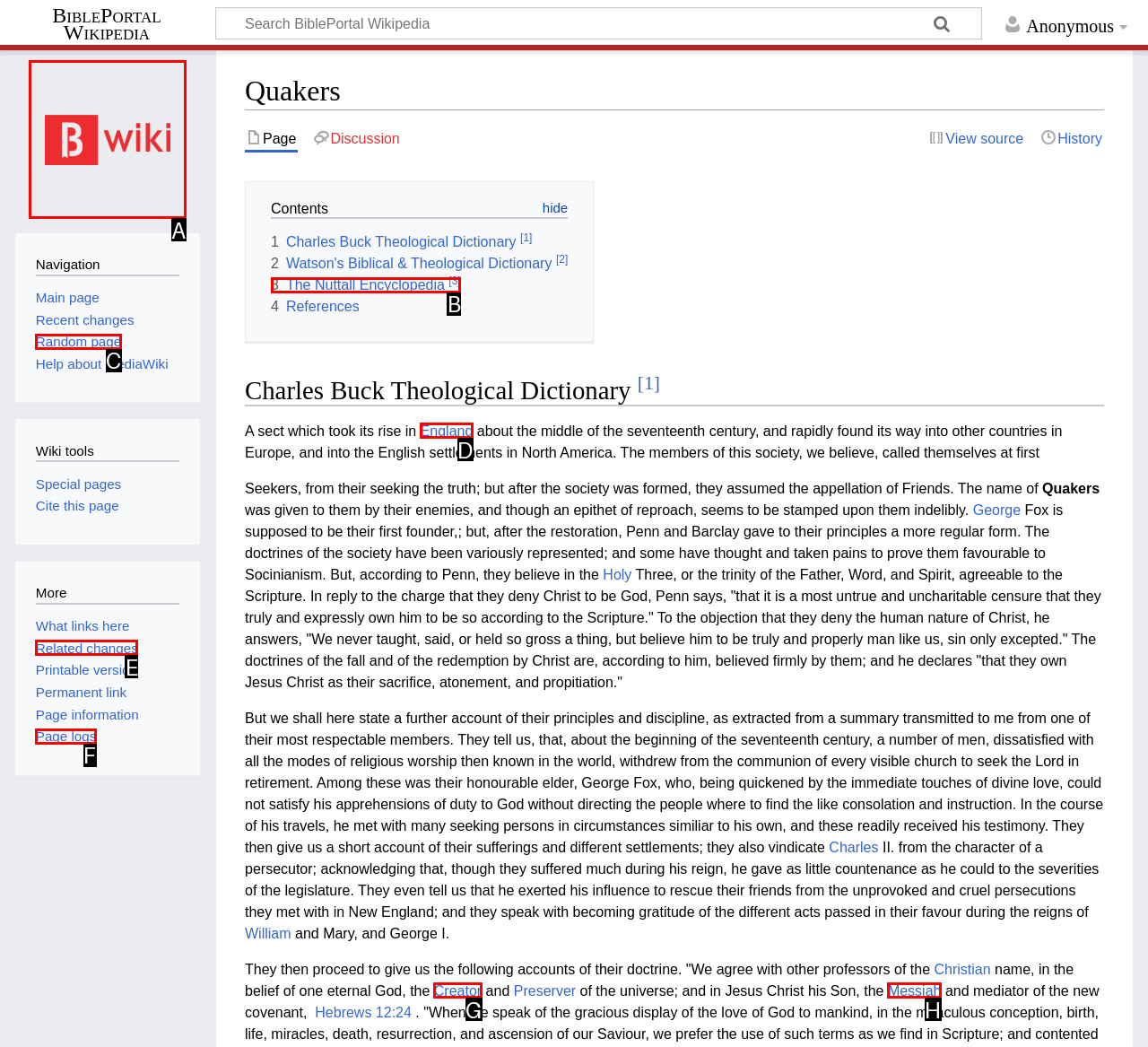Which UI element should be clicked to perform the following task: Go to the main page? Answer with the corresponding letter from the choices.

A